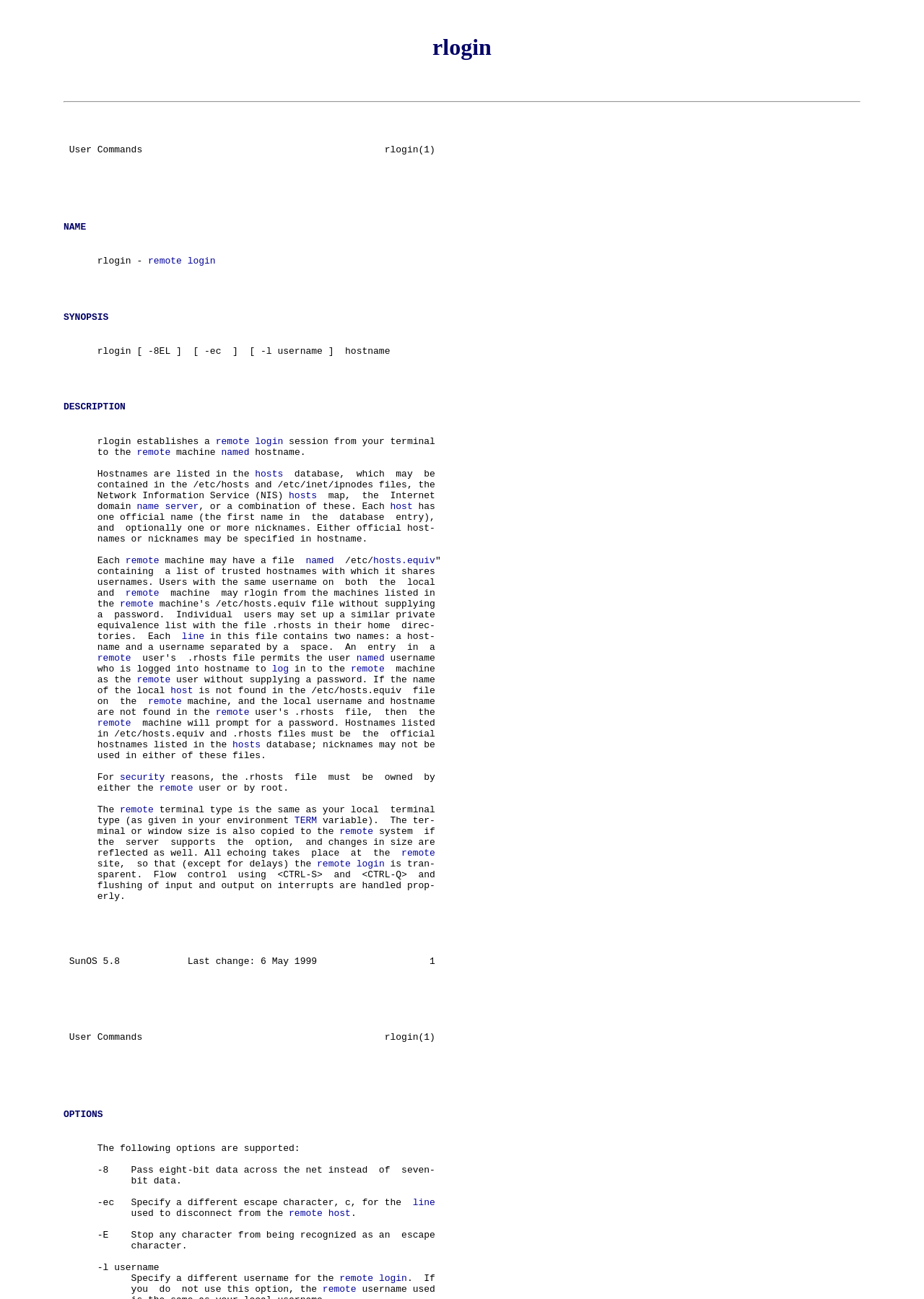Identify the bounding box coordinates of the region that should be clicked to execute the following instruction: "click on the 'remote' link".

[0.233, 0.335, 0.27, 0.344]